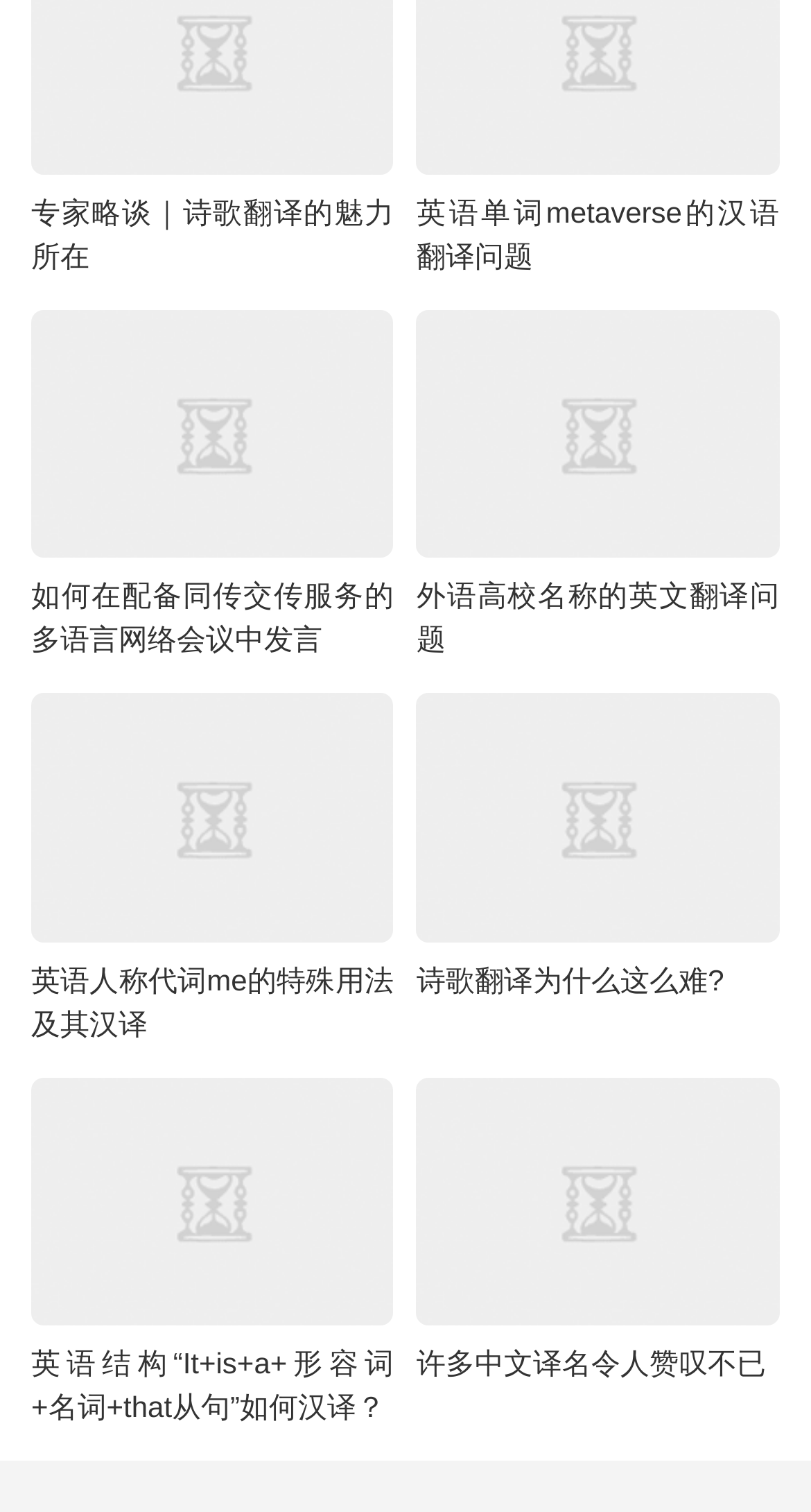Specify the bounding box coordinates for the region that must be clicked to perform the given instruction: "Click on the link about poem translation".

[0.038, 0.129, 0.485, 0.18]